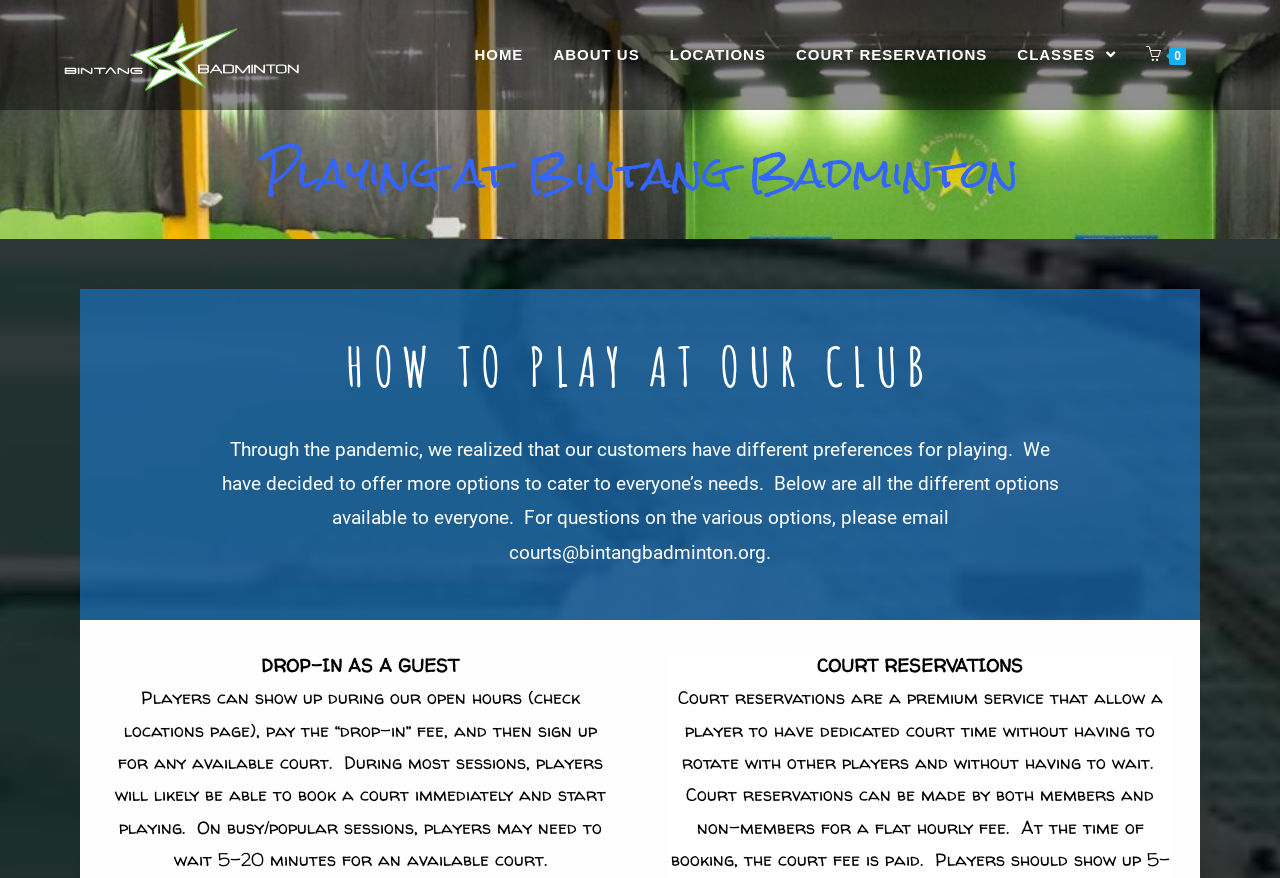Use a single word or phrase to answer the question: 
How many options are available to play at the club?

More than one